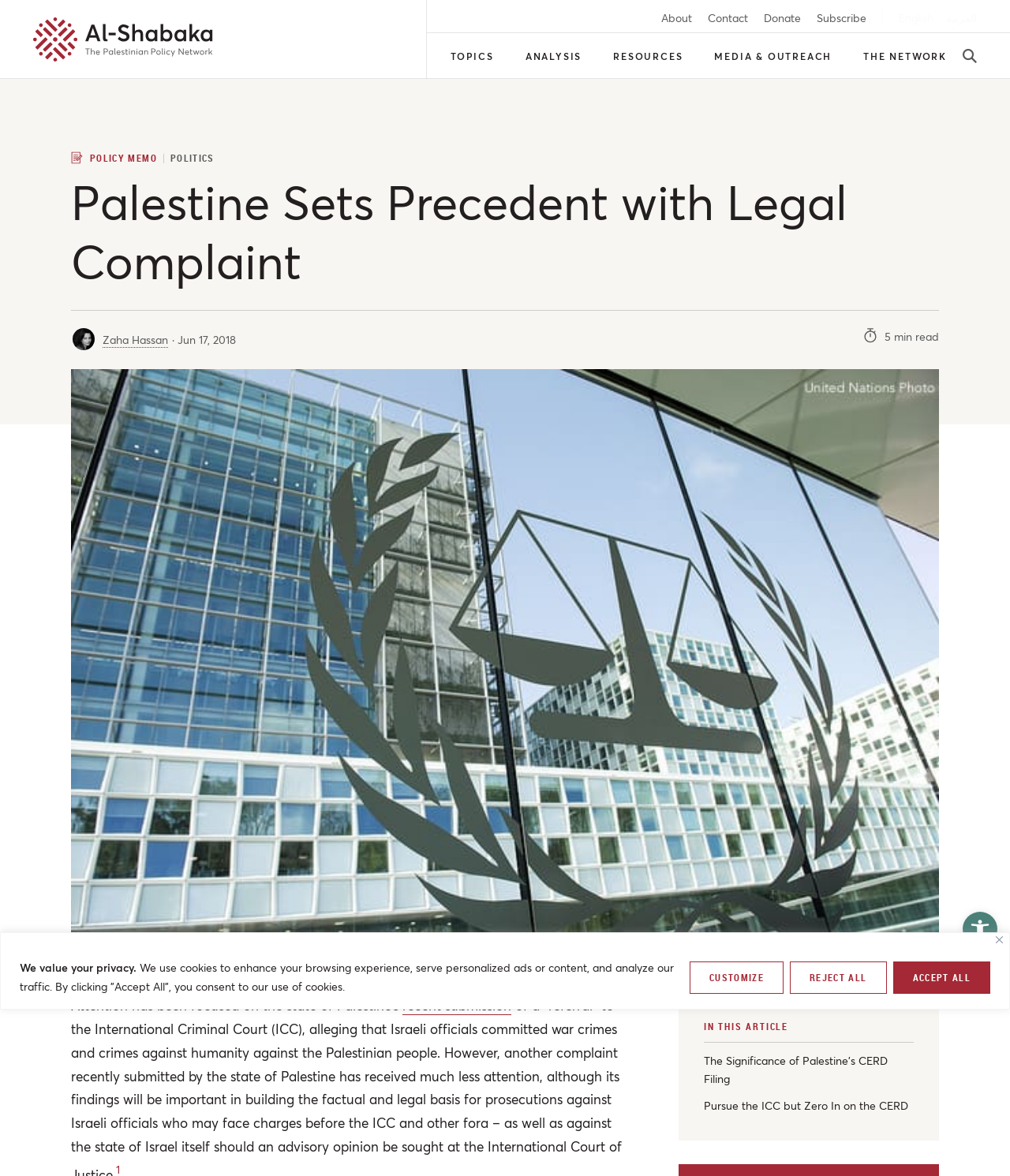Determine the bounding box coordinates of the UI element described below. Use the format (top-left x, top-left y, bottom-right x, bottom-right y) with floating point numbers between 0 and 1: Open toolbar Accessibility Tools

[0.953, 0.775, 0.988, 0.805]